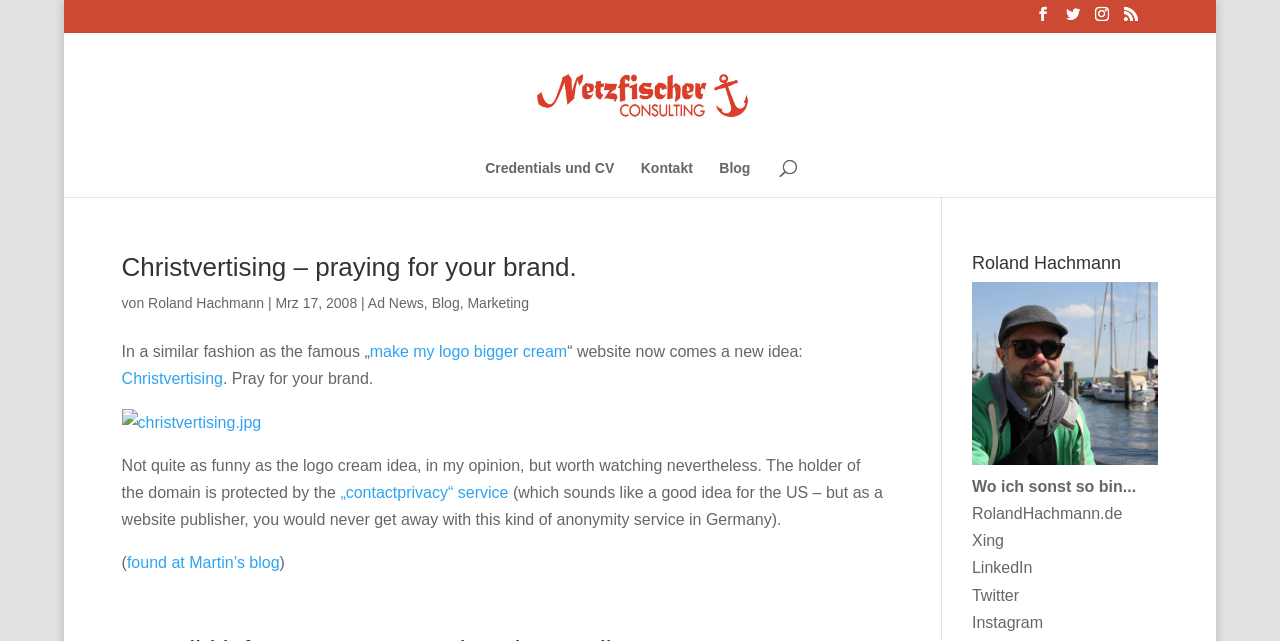What social media platforms are linked to Roland Hachmann's profile?
Using the image as a reference, answer the question with a short word or phrase.

Xing, LinkedIn, Twitter, Instagram